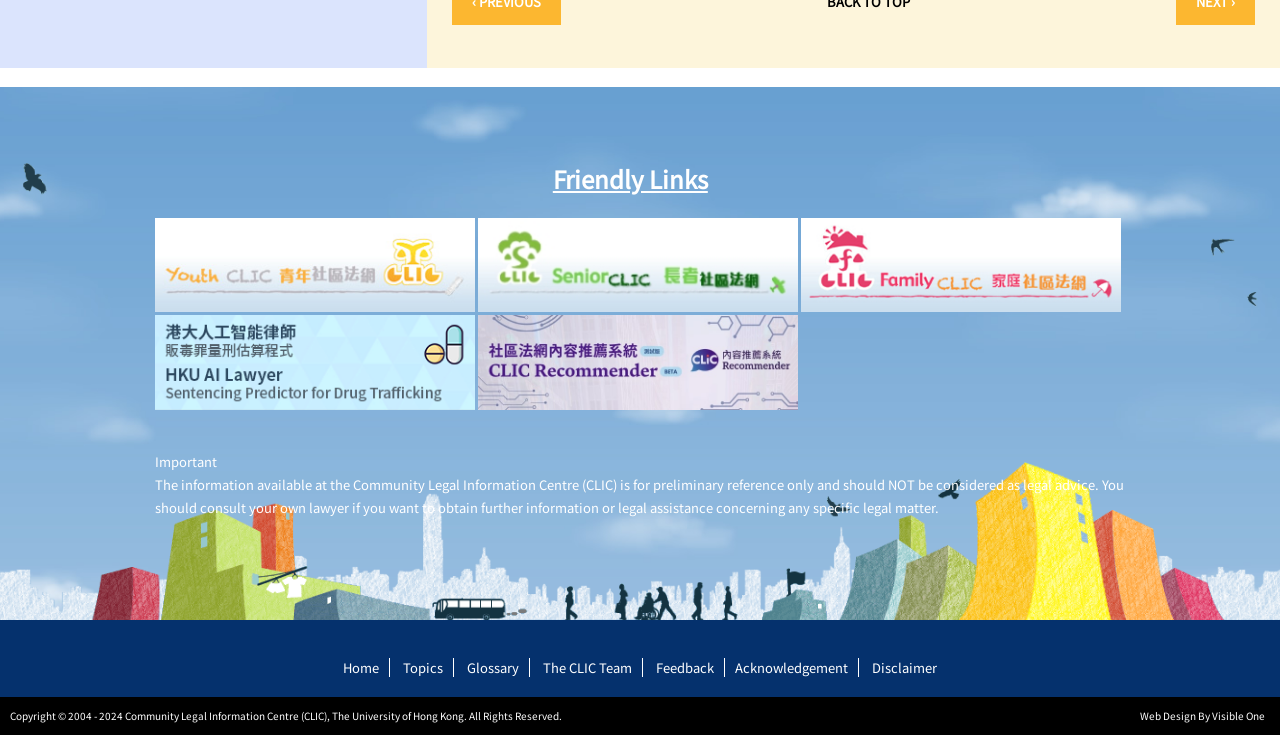Locate the bounding box coordinates of the area where you should click to accomplish the instruction: "Click on 'Feedback'".

[0.505, 0.895, 0.566, 0.921]